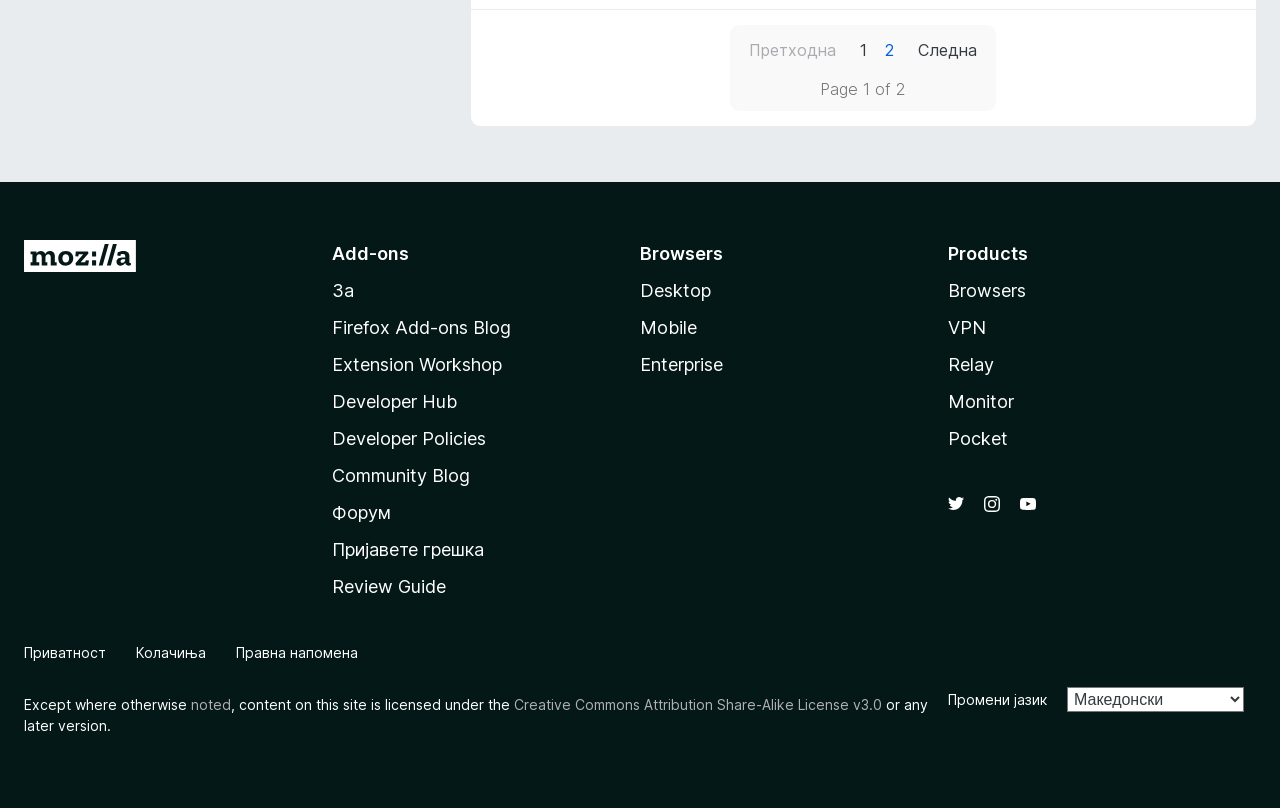Specify the bounding box coordinates of the area that needs to be clicked to achieve the following instruction: "Go to Add-ons page".

[0.259, 0.297, 0.5, 0.33]